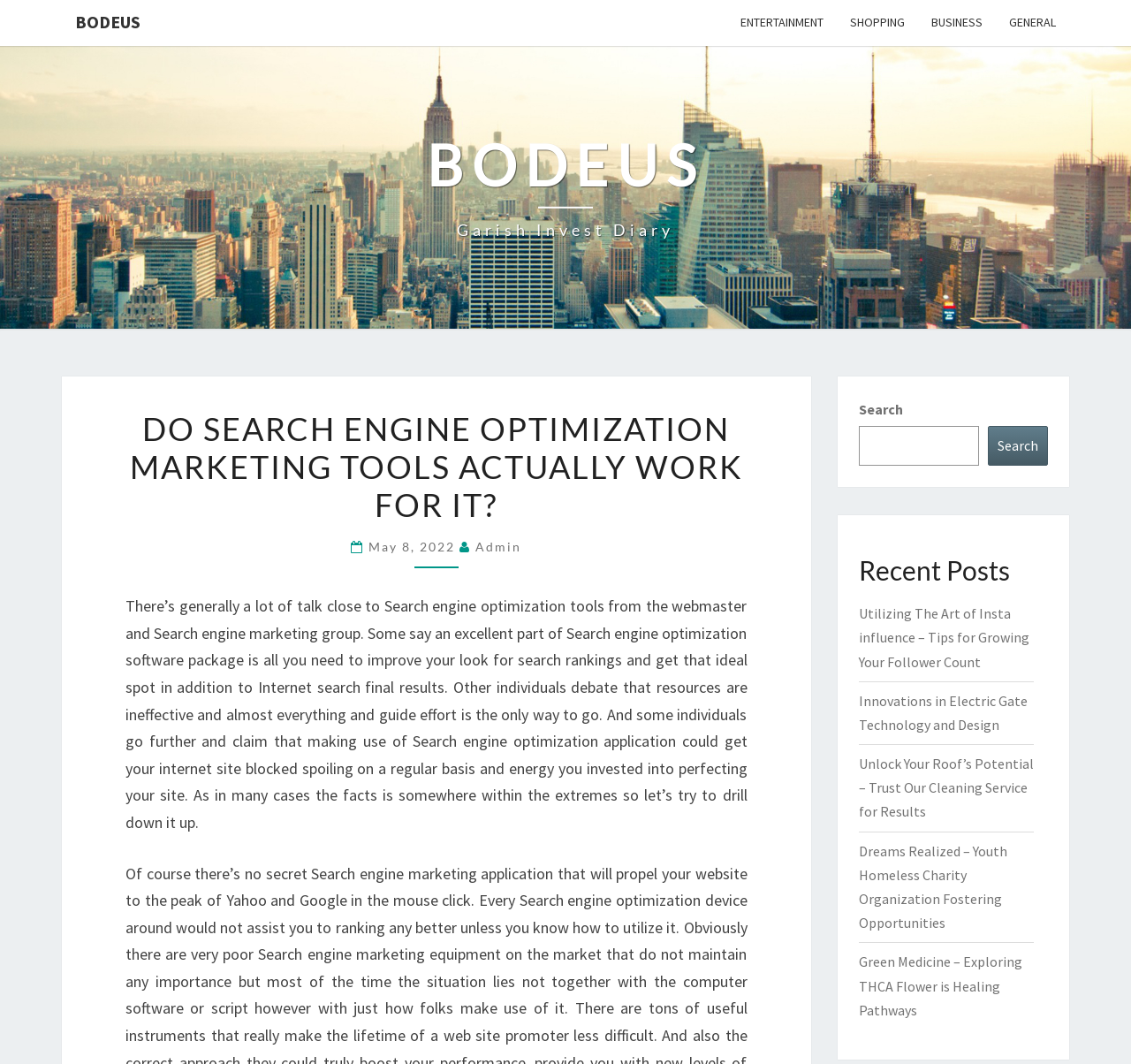What is the category of the link 'ENTERTAINMENT'?
Refer to the image and answer the question using a single word or phrase.

Navigation